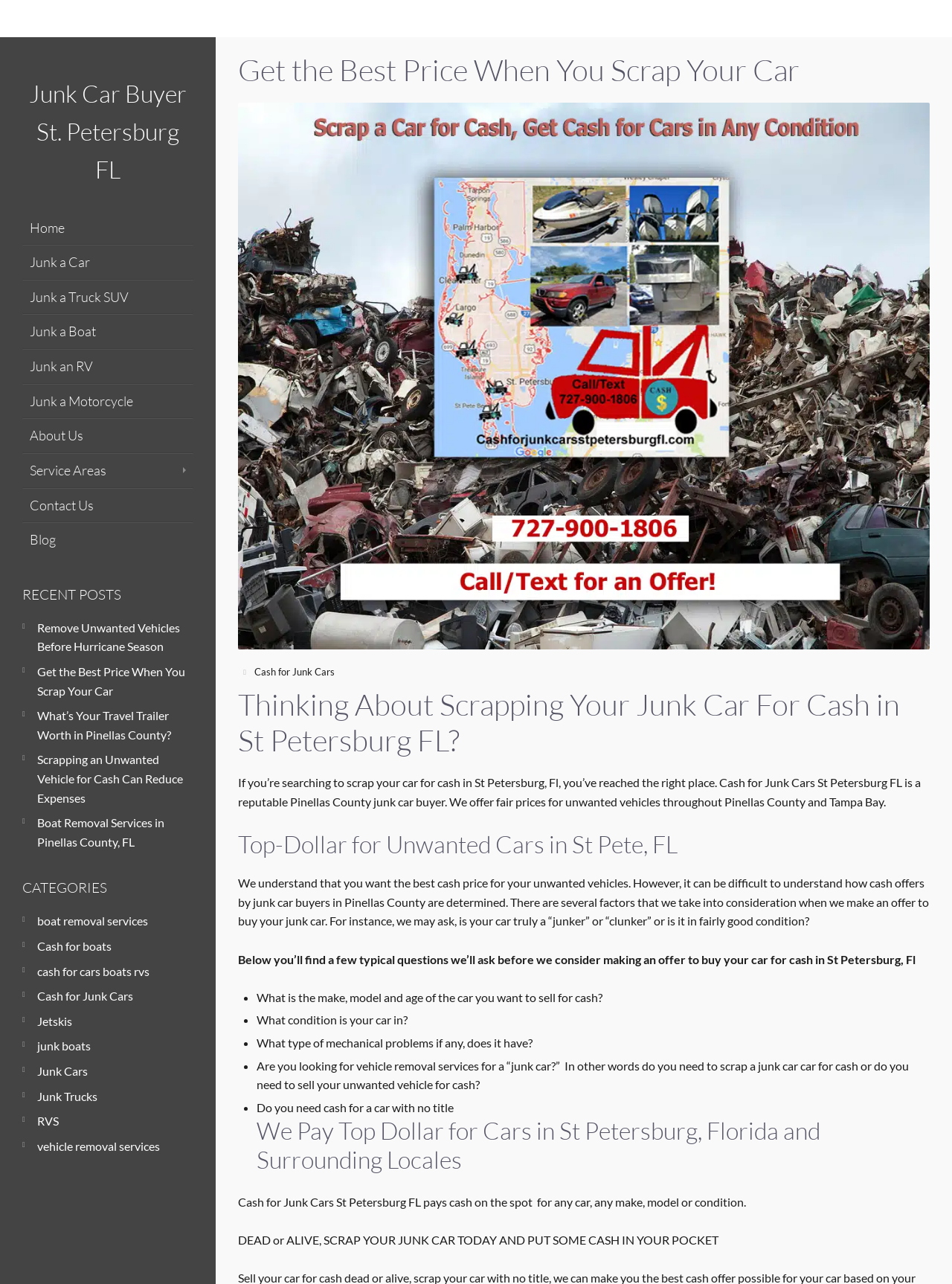Please identify the bounding box coordinates of the element on the webpage that should be clicked to follow this instruction: "Click 'Site map'". The bounding box coordinates should be given as four float numbers between 0 and 1, formatted as [left, top, right, bottom].

None